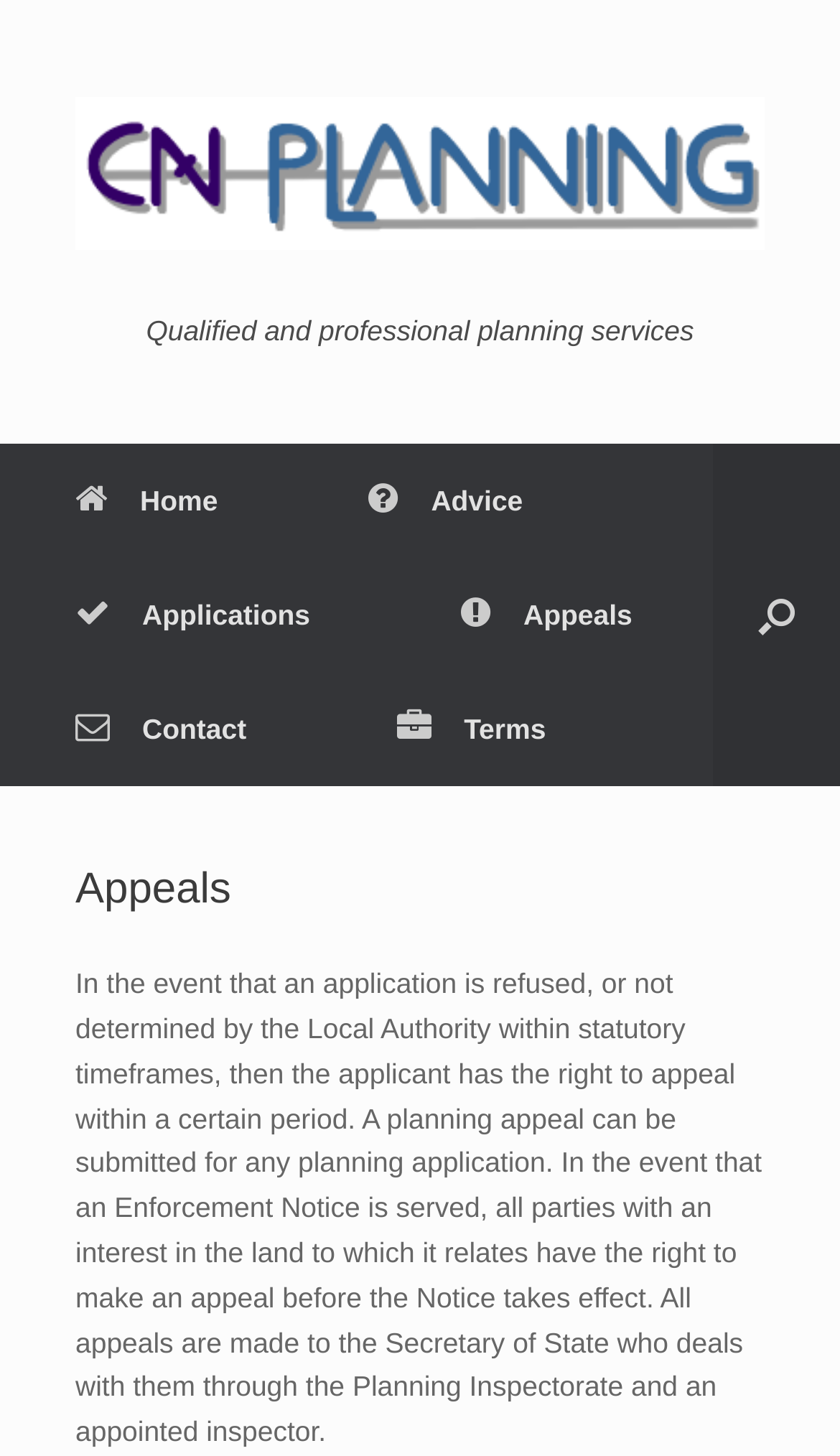Please specify the bounding box coordinates of the clickable section necessary to execute the following command: "open the search".

[0.849, 0.305, 1.0, 0.54]